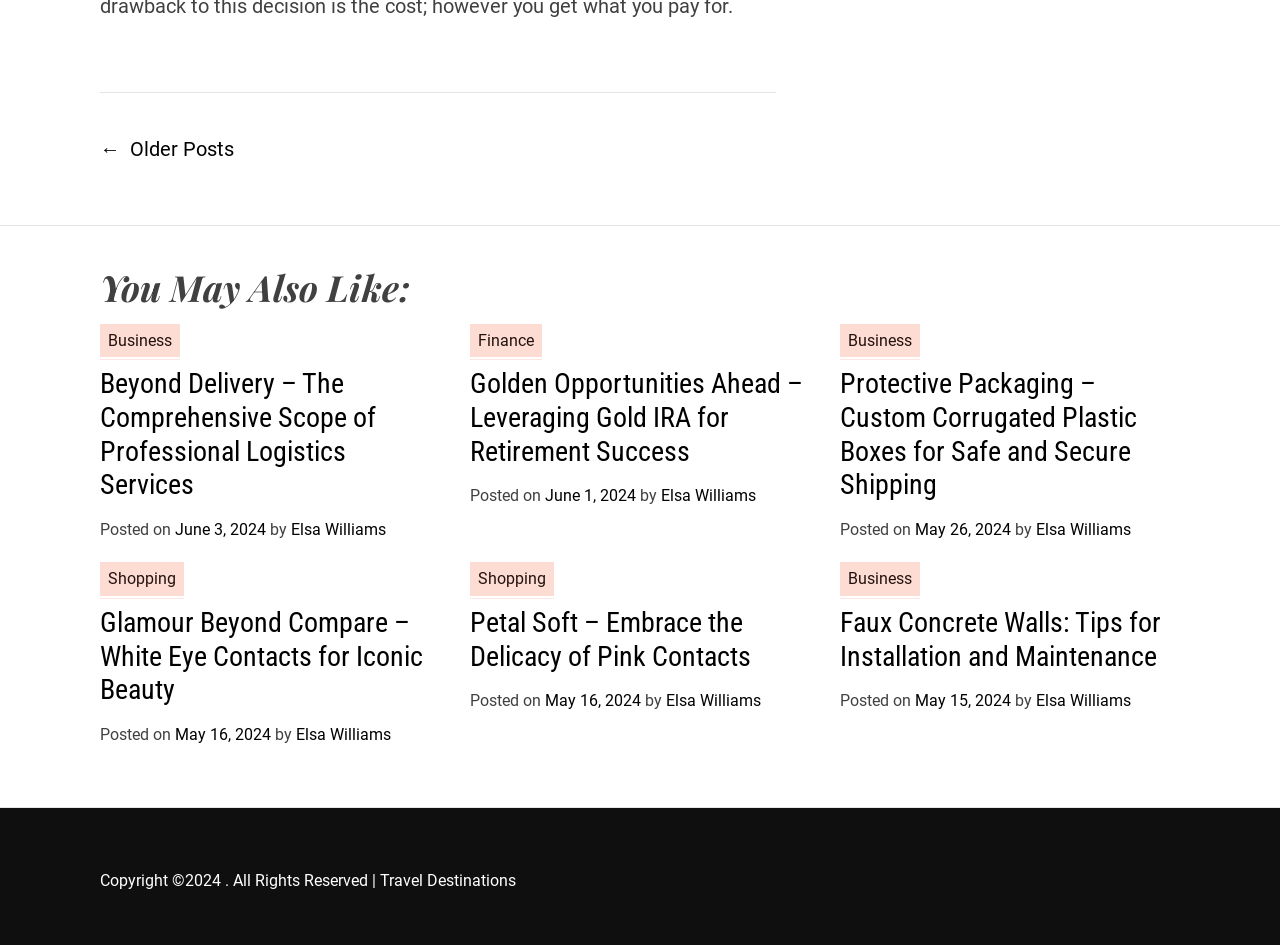Using the information shown in the image, answer the question with as much detail as possible: What is the category of the first article?

The first article has a category label 'Categories' with a link 'Business' next to it, indicating that the article belongs to the Business category.